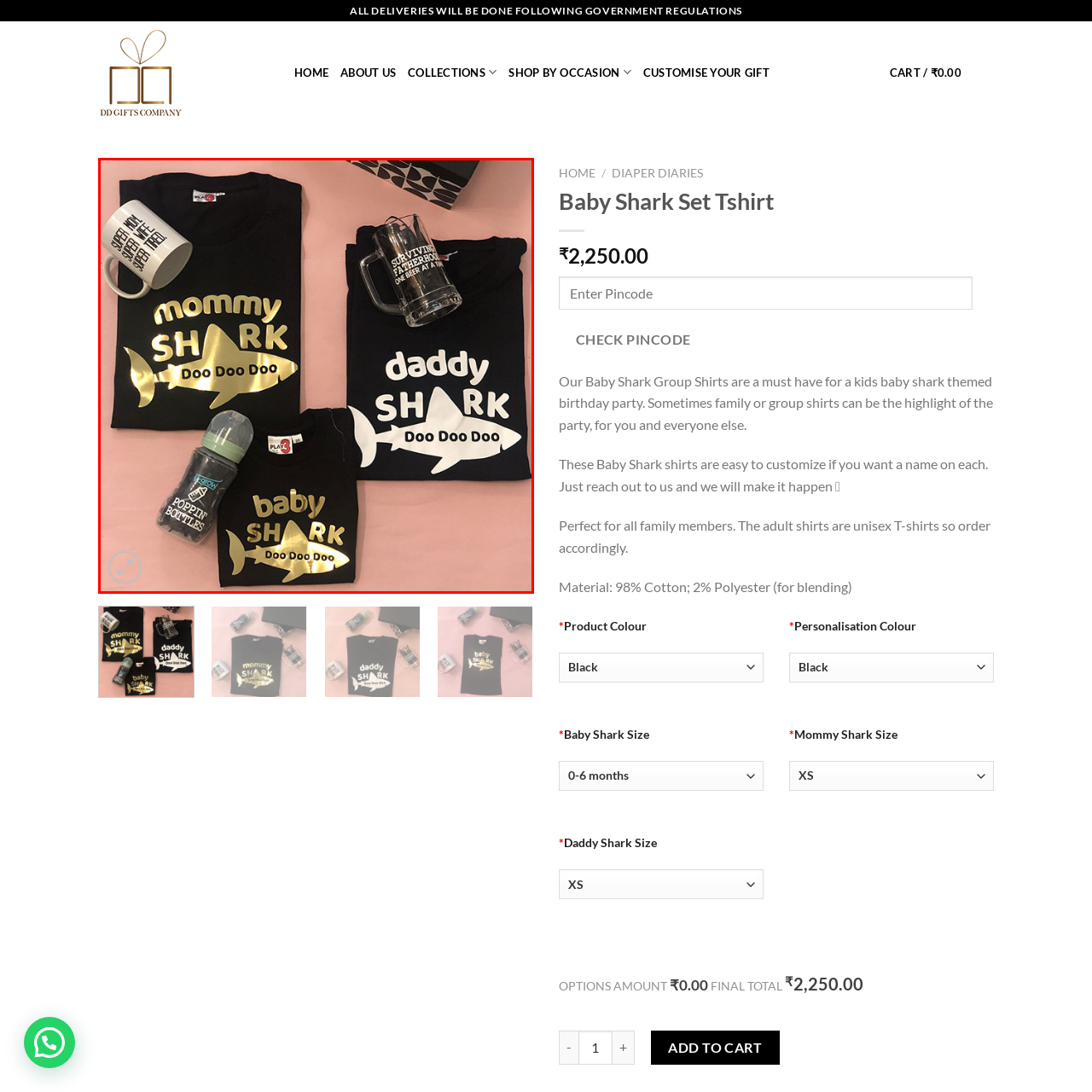Describe in detail the contents of the image highlighted within the red box.

The image features a playful display of themed T-shirts designed for fans of the "Baby Shark" song. The shirts are arranged in a family-oriented setup, showcasing a variety of sizes and styles. The "mommy SHARK" Tee is elegantly adorned in gold lettering, while the "daddy SHARK" shirt complements it, both featuring the catchy phrase "Doo Doo Doo." There’s also a smaller "baby SHARK" shirt, perfect for toddlers. 

Additionally, the scene includes a whimsical assortment of accessories: a light blue baby bottle labeled "Poppin' Bottles," and two mugs, one with a humorous saying about beer. This ensemble makes for a delightful addition to any children's birthday party or family gathering, emphasizing fun and togetherness. The products are creatively positioned against a soft pink backdrop that enhances the cheerful vibe of the display. This collection represents not only a catchy musical theme but also a unique way to celebrate family moments together.